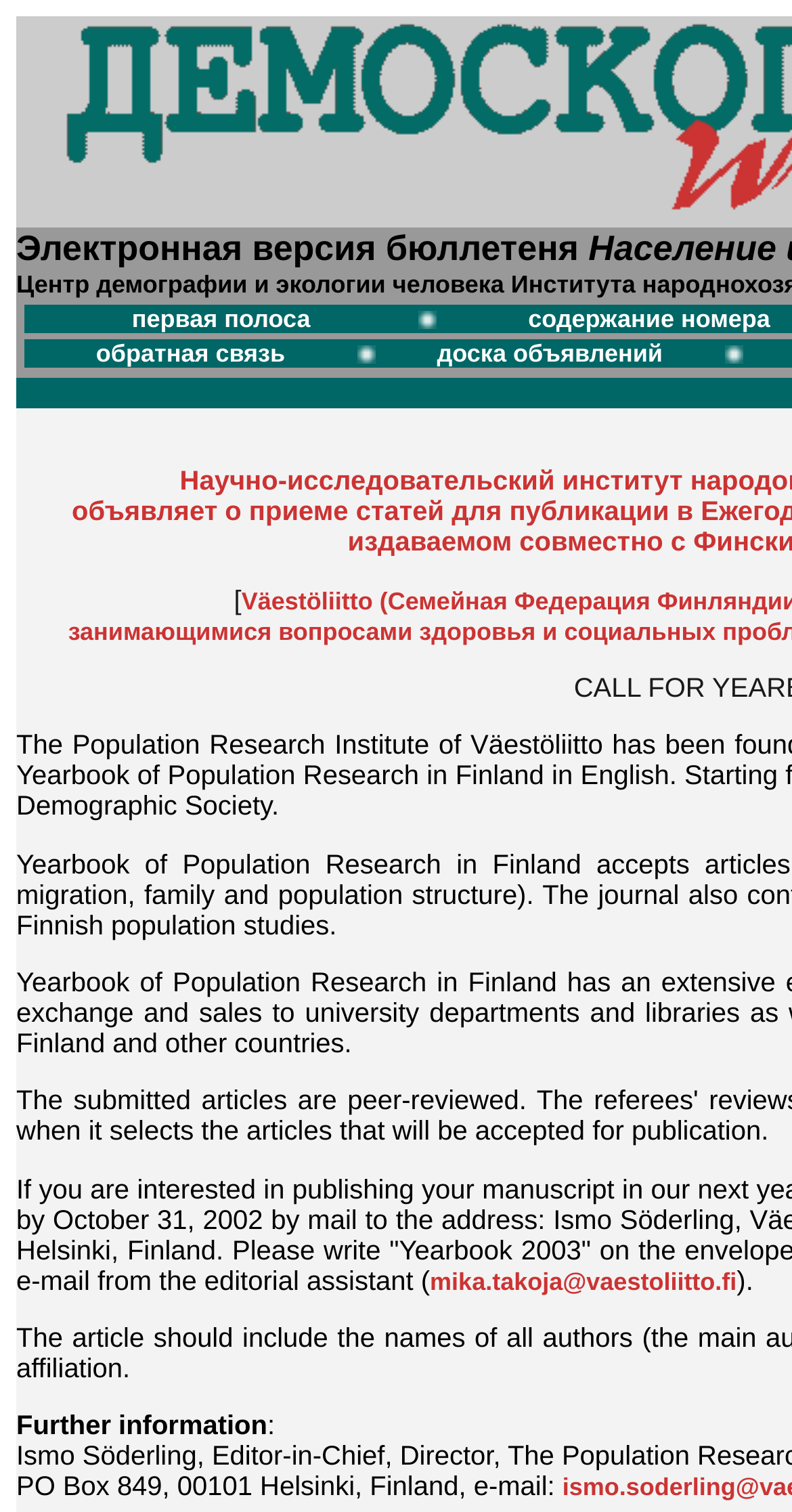Locate the UI element that matches the description первая полоса in the webpage screenshot. Return the bounding box coordinates in the format (top-left x, top-left y, bottom-right x, bottom-right y), with values ranging from 0 to 1.

[0.167, 0.202, 0.392, 0.22]